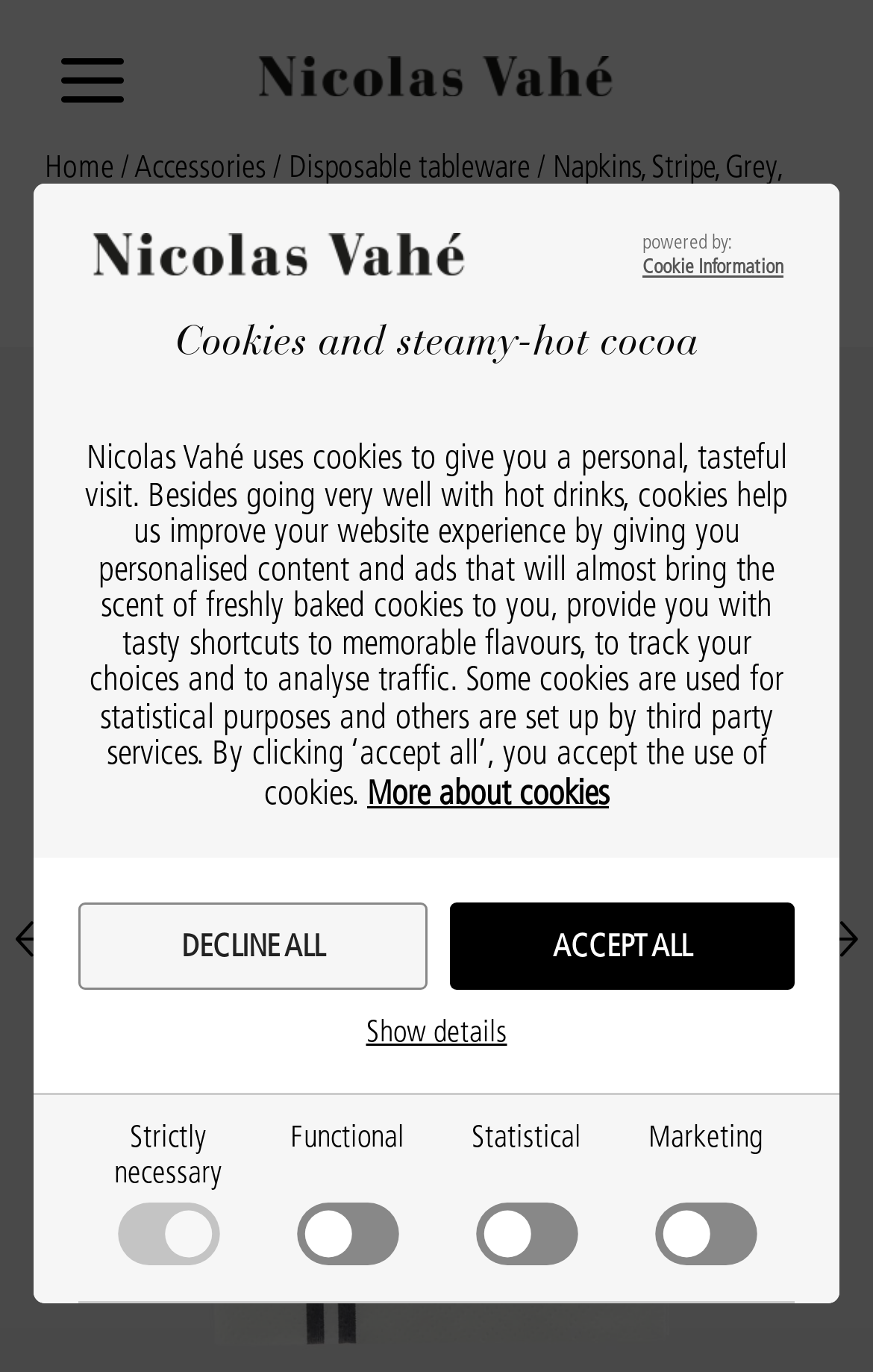Could you indicate the bounding box coordinates of the region to click in order to complete this instruction: "go to Cookie Information".

[0.736, 0.185, 0.897, 0.203]